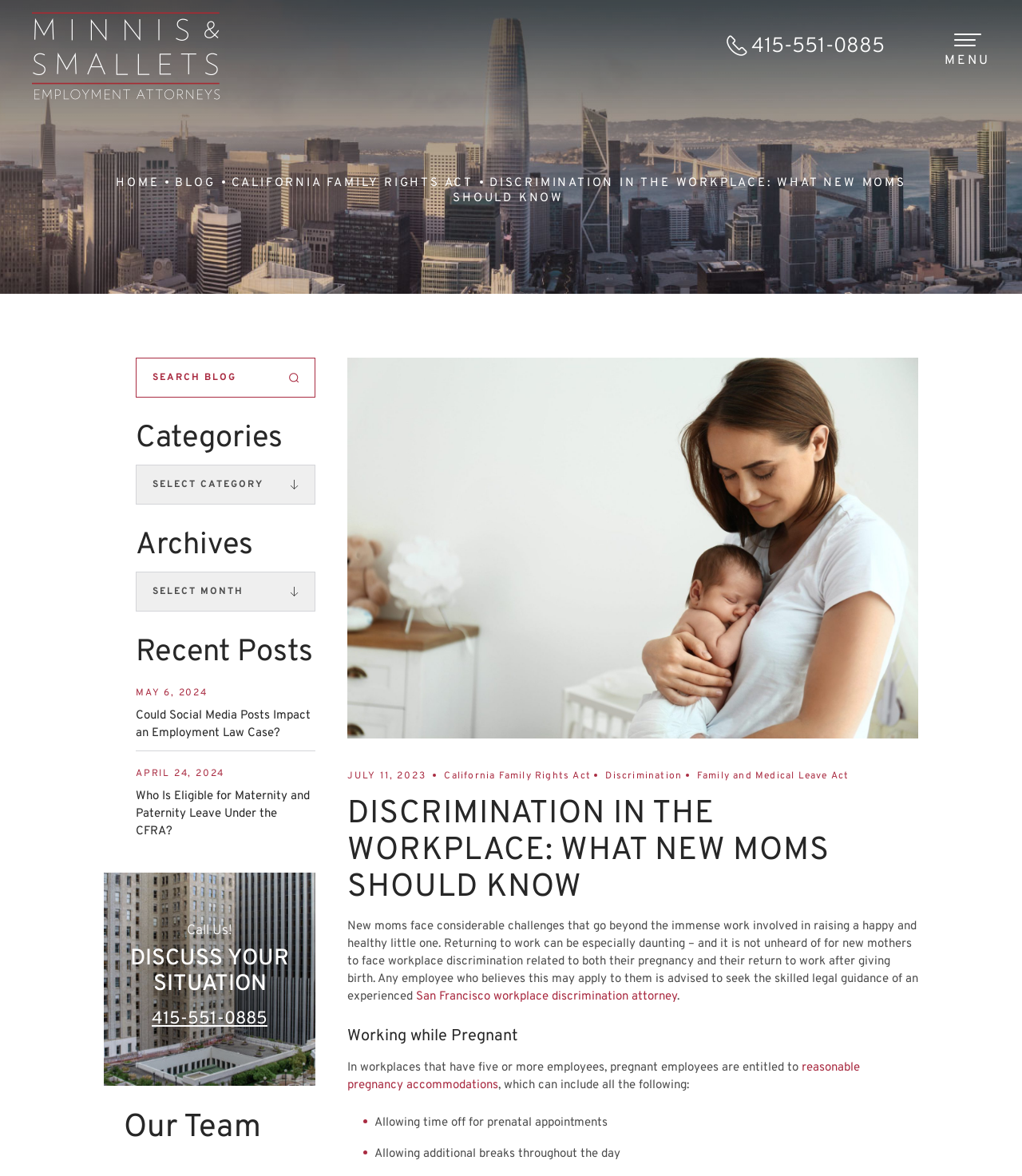Identify the bounding box coordinates for the region to click in order to carry out this instruction: "Click on the 'HOME' link". Provide the coordinates using four float numbers between 0 and 1, formatted as [left, top, right, bottom].

None